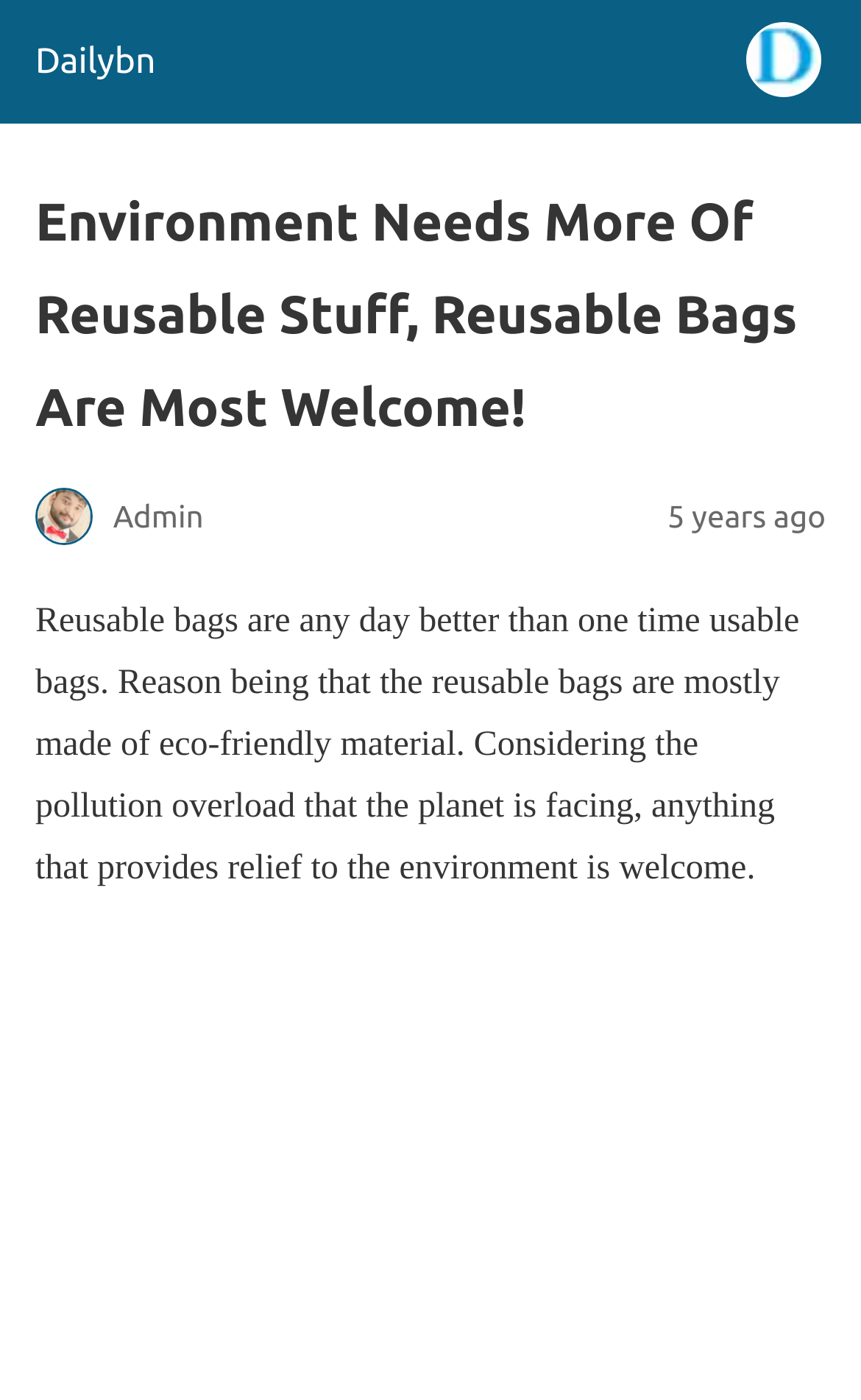Provide a short, one-word or phrase answer to the question below:
What is the topic of the article?

Reusable bags